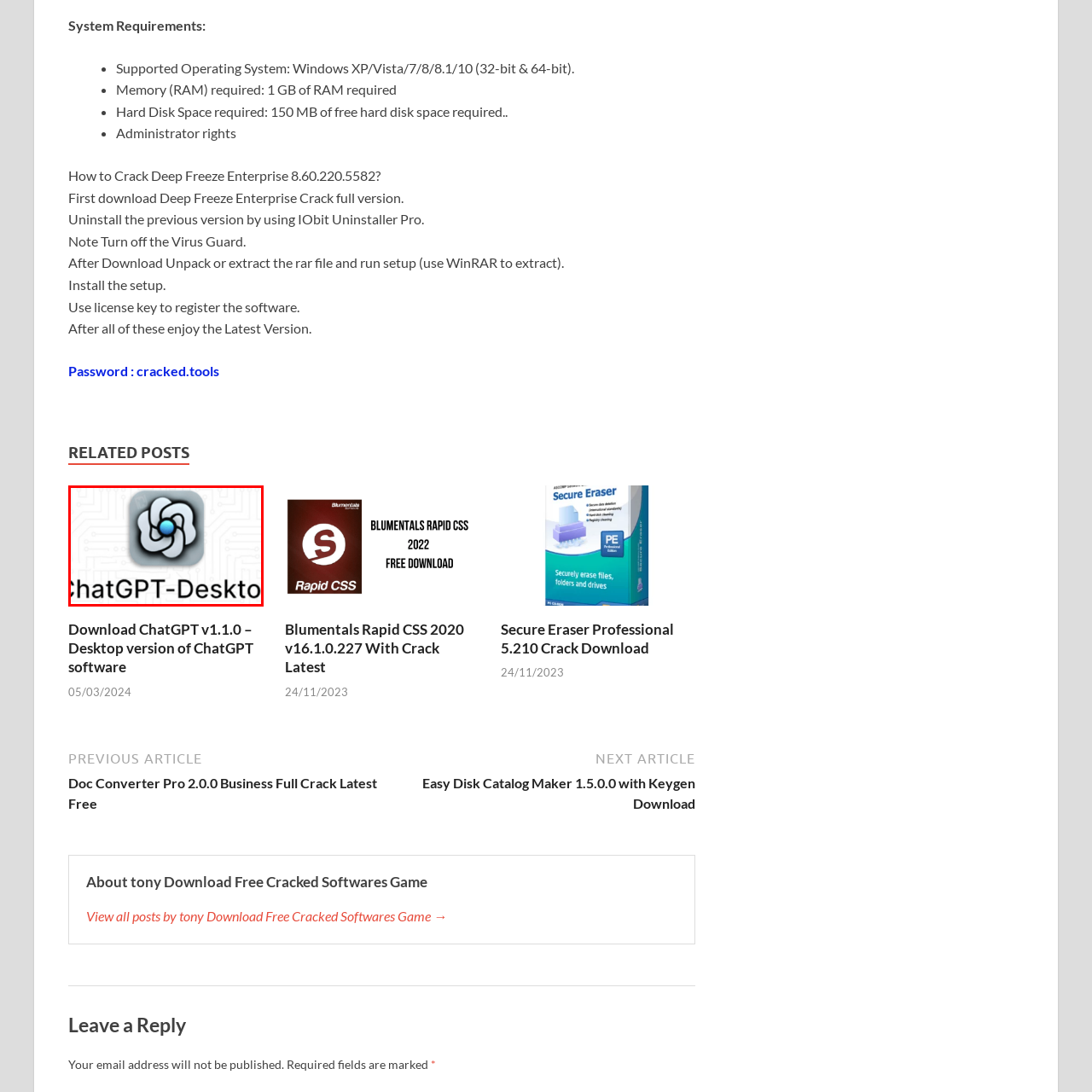Describe fully the image that is contained within the red bounding box.

The image displays the logo for "ChatGPT Desktop," featuring a stylized design that incorporates soft curves and a blue accent in the center, suggesting a modern, technology-oriented theme. This logo is typically associated with the desktop version of the ChatGPT software, which allows users to engage with AI-driven conversations on their personal computers. Below the logo, the text clearly states "ChatGPT-Desktop," reinforcing the brand identity. The background features abstract circuitry patterns, emphasizing the digital and innovative nature of the application, which aims to provide an enhanced user experience for those leveraging AI technology.